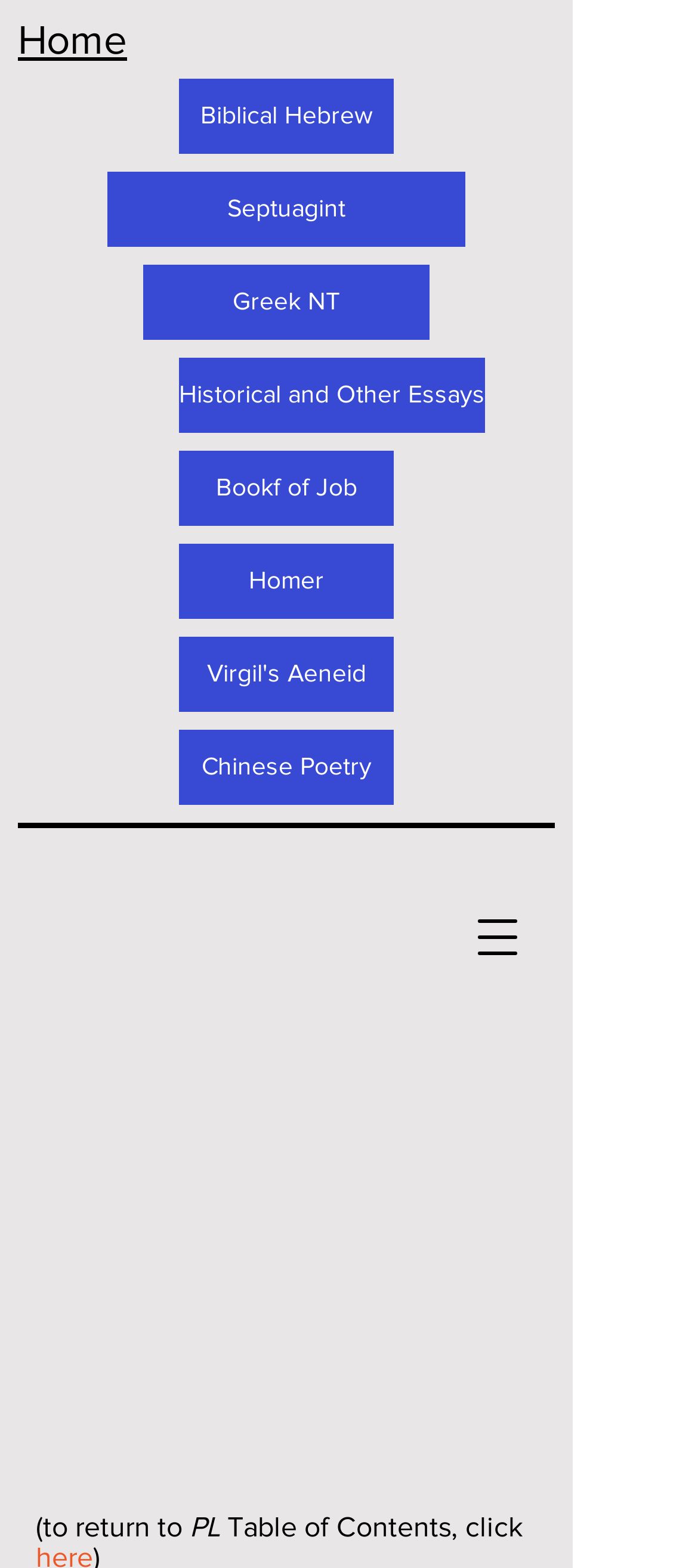Please provide a comprehensive answer to the question based on the screenshot: What is the last link on the navigation menu?

I looked at the navigation menu and found that the last link is 'Biblical Hebrew', which is located at the bottom of the menu.